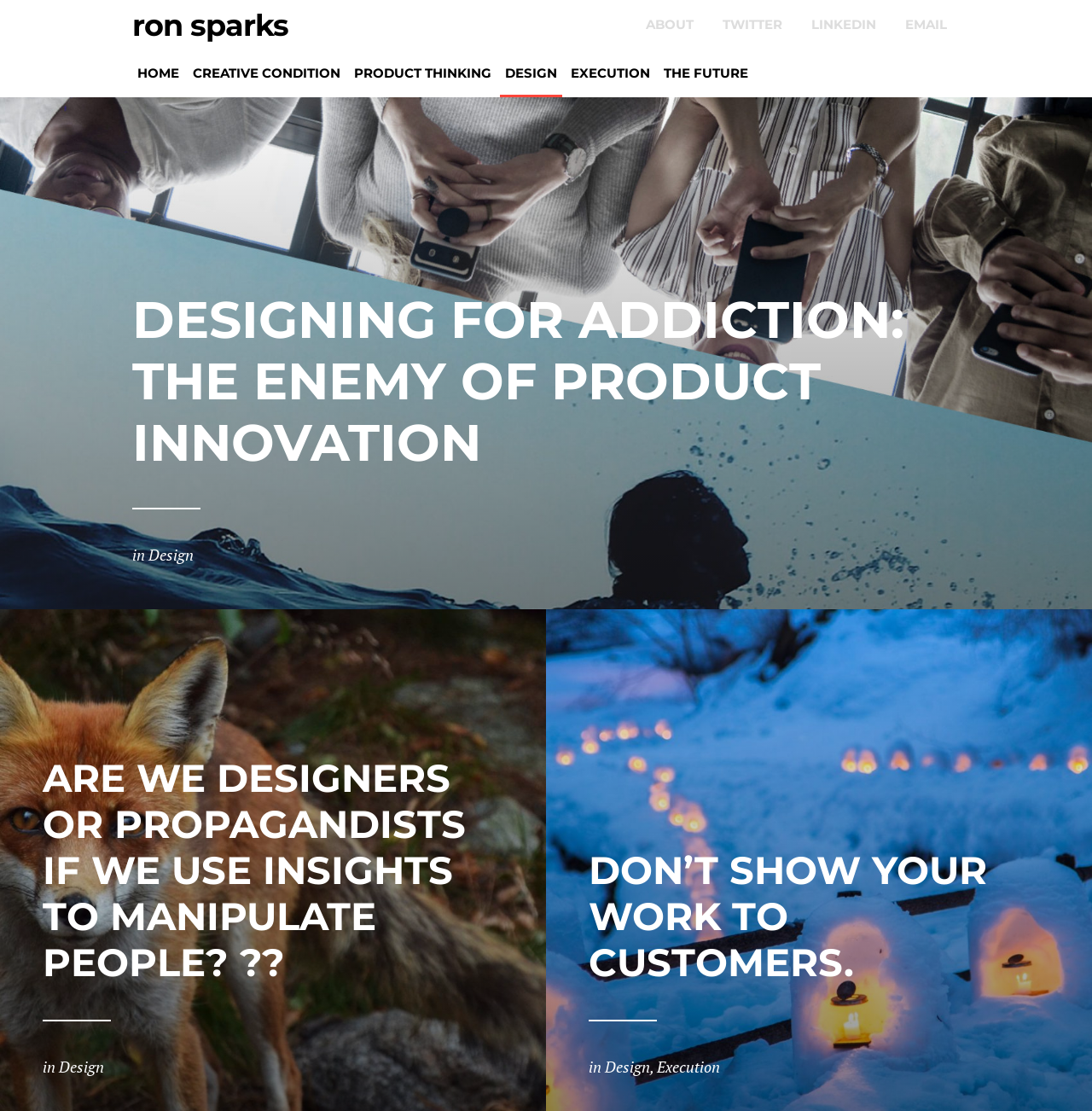Provide a brief response to the question below using one word or phrase:
What is the topic of the first article?

Designing for addiction